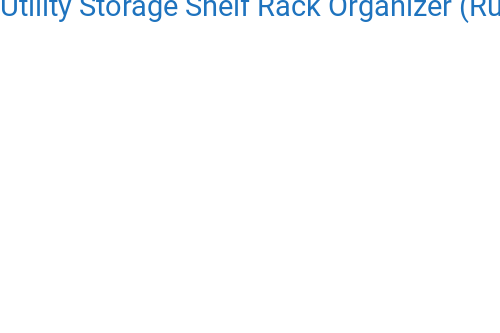Please provide a brief answer to the question using only one word or phrase: 
How many standard-sized wine bottles can the wine rack accommodate?

up to ten